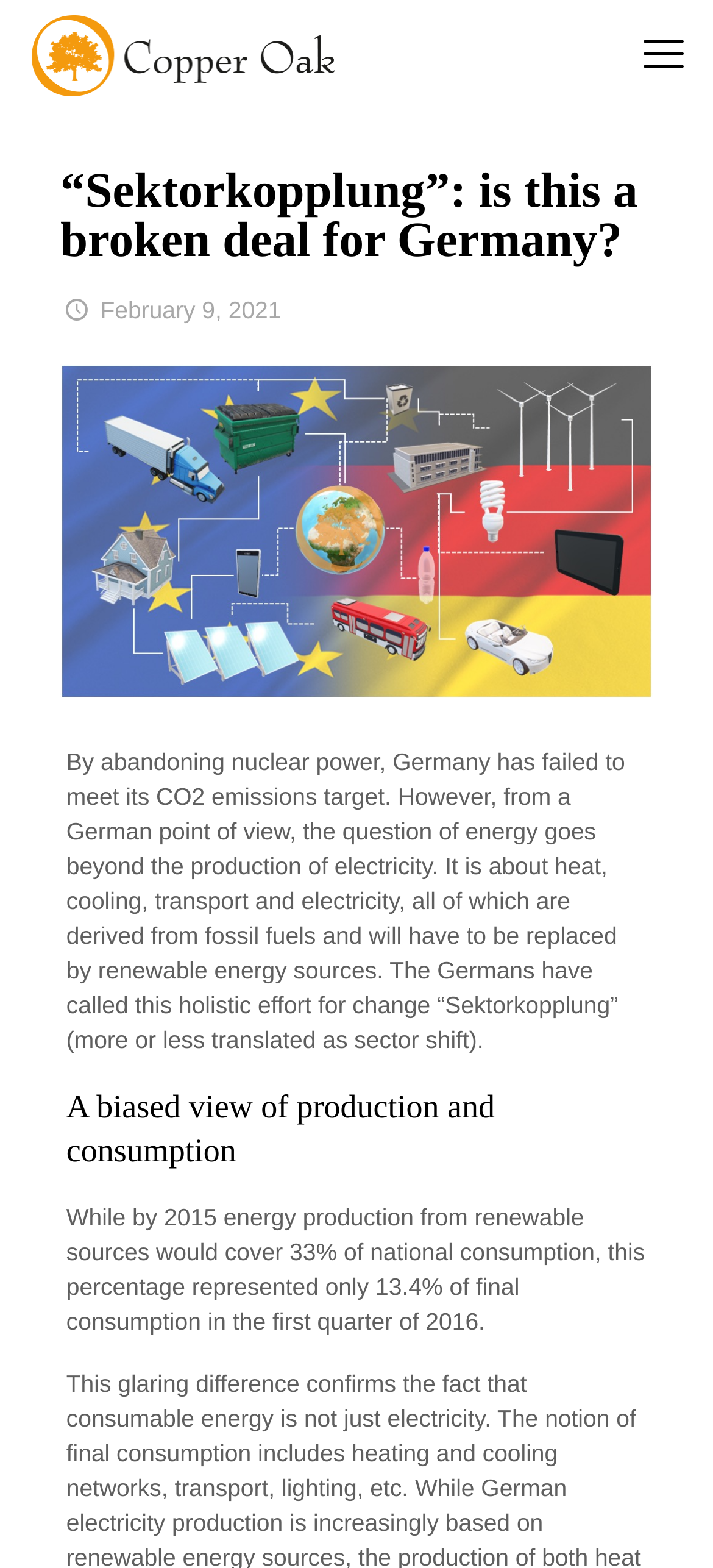Extract the top-level heading from the webpage and provide its text.

“Sektorkopplung”: is this a broken deal for Germany?